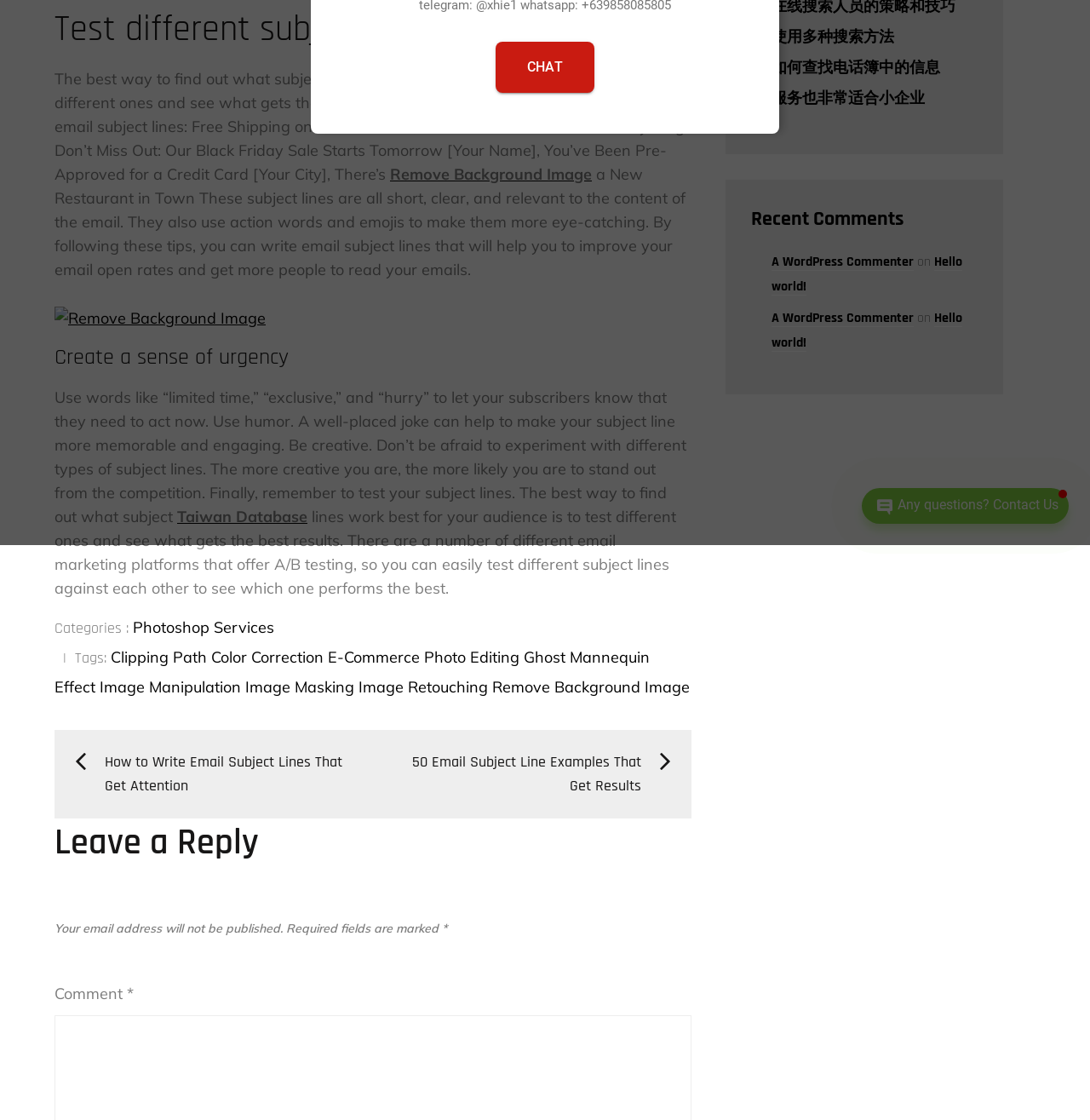Extract the bounding box coordinates of the UI element described by: "Remove Background Image". The coordinates should include four float numbers ranging from 0 to 1, e.g., [left, top, right, bottom].

[0.358, 0.147, 0.543, 0.164]